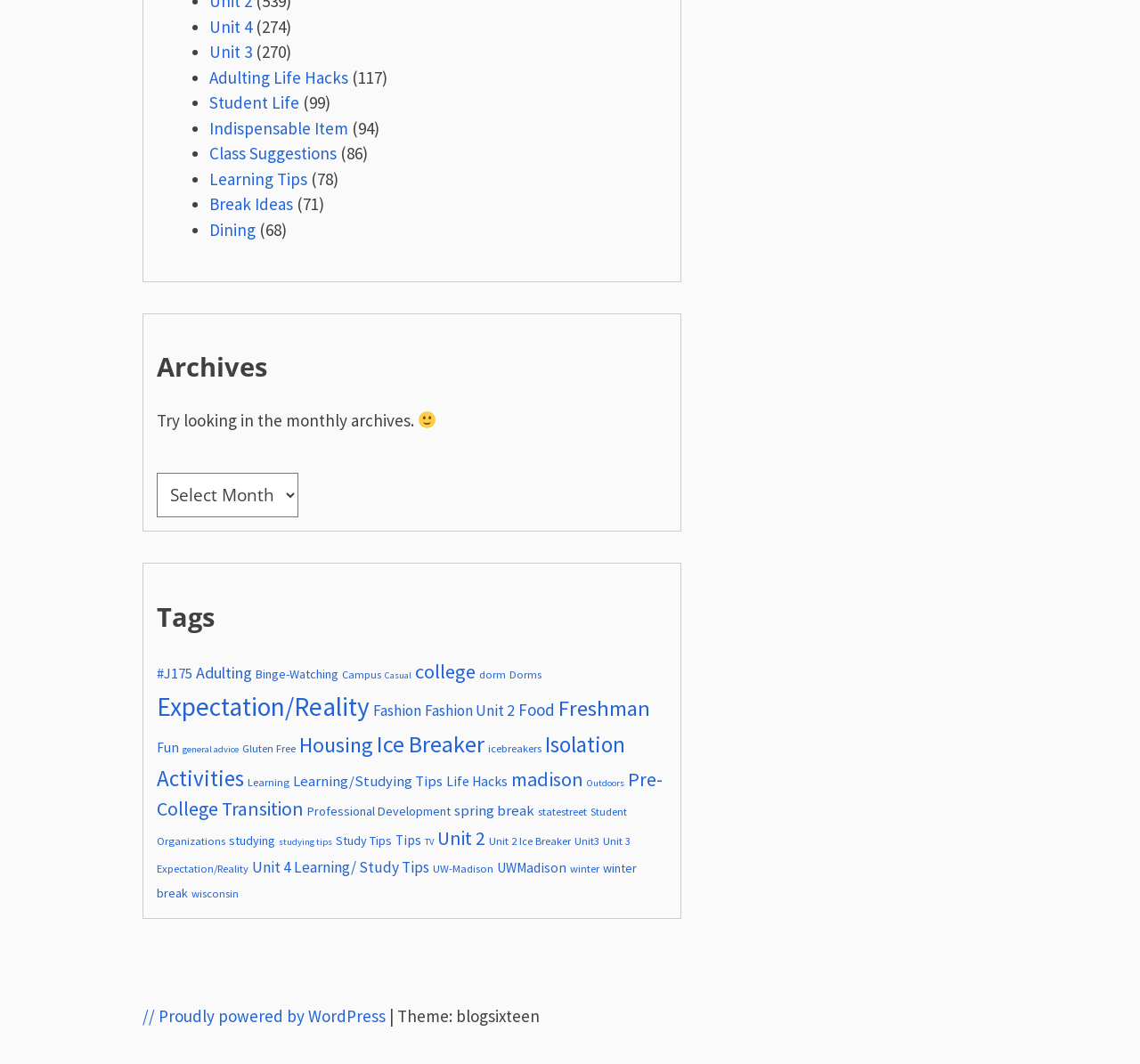Identify the bounding box coordinates for the UI element described as: "Dining". The coordinates should be provided as four floats between 0 and 1: [left, top, right, bottom].

[0.184, 0.206, 0.224, 0.226]